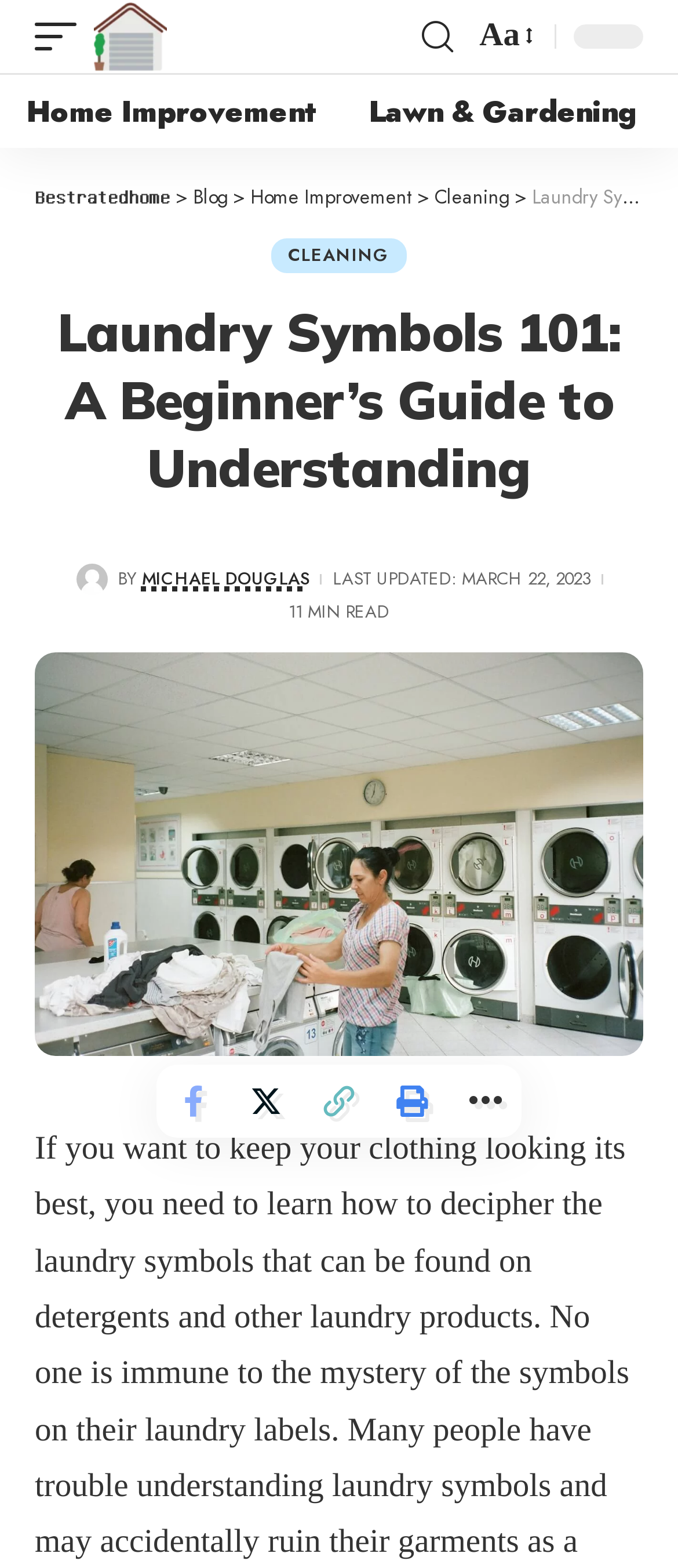From the element description: "Michael Douglas", extract the bounding box coordinates of the UI element. The coordinates should be expressed as four float numbers between 0 and 1, in the order [left, top, right, bottom].

[0.209, 0.36, 0.455, 0.379]